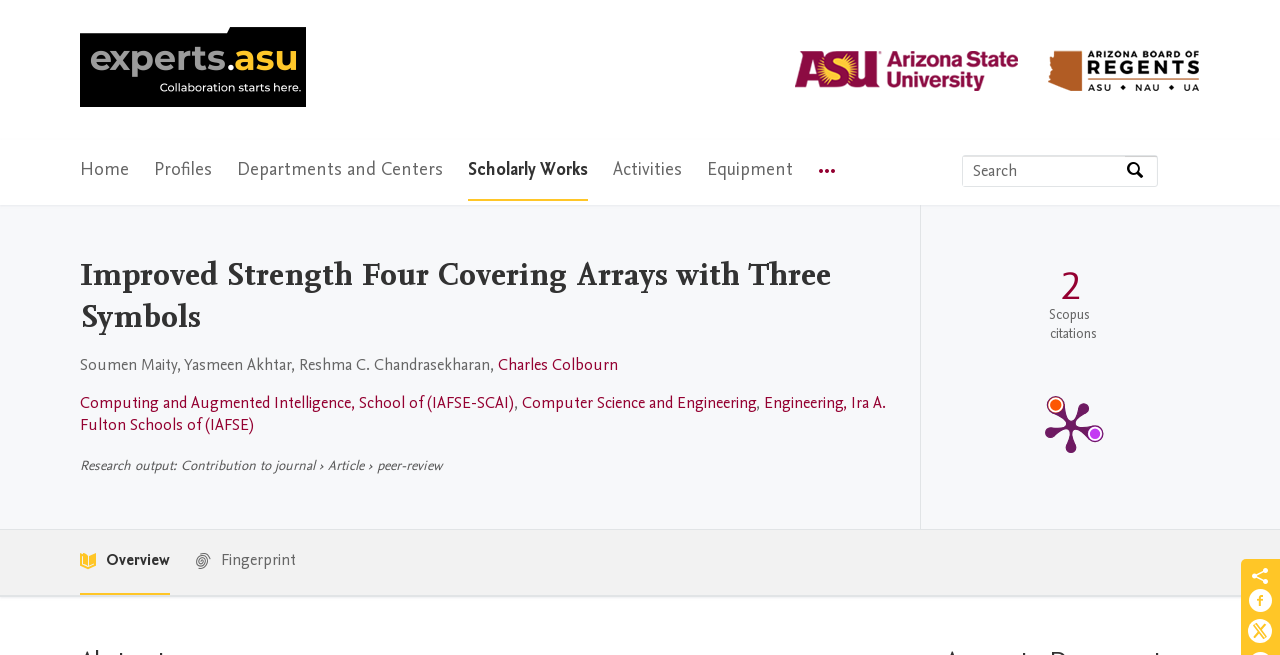Give a one-word or one-phrase response to the question: 
What is the source of the publication metrics?

Scopus